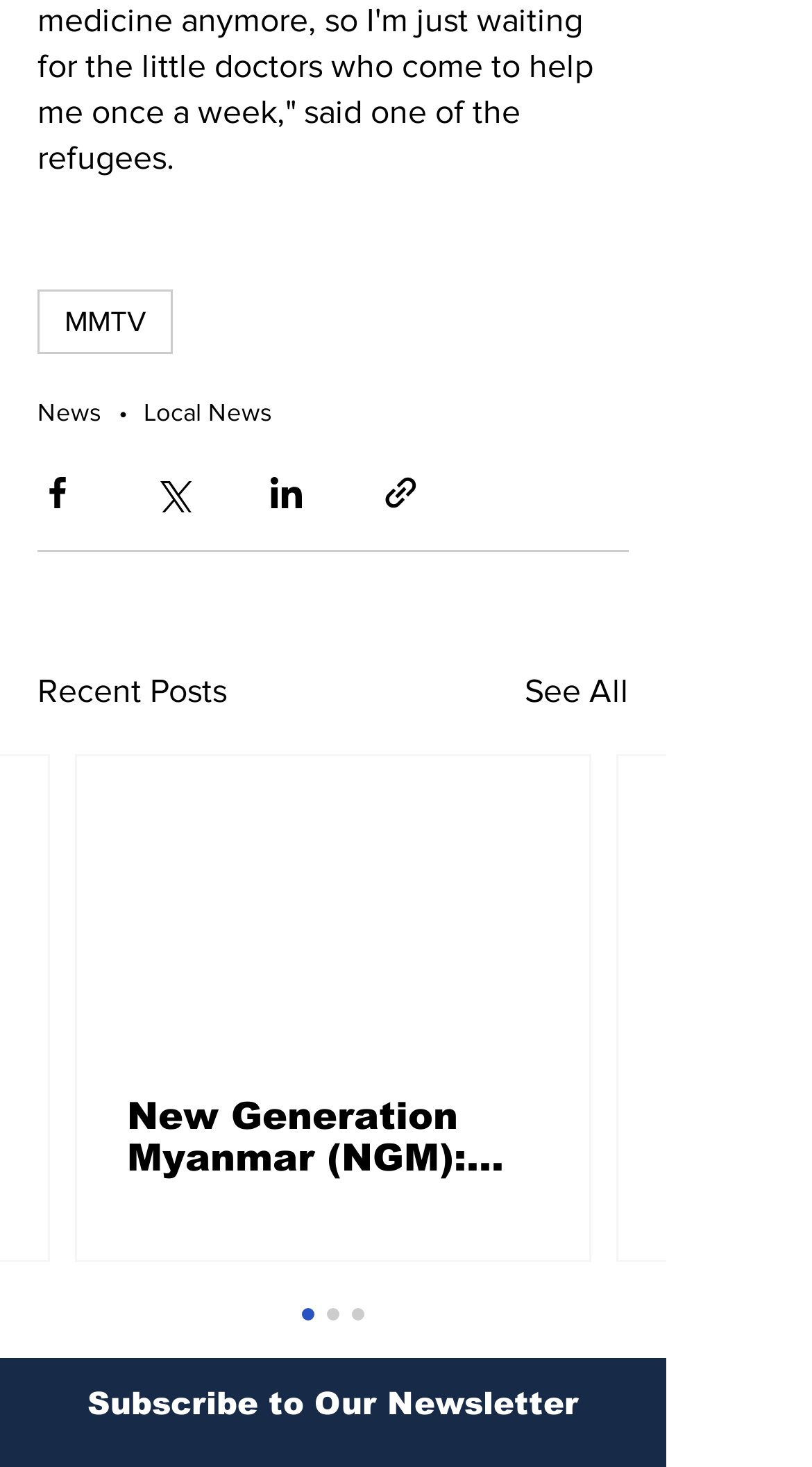Please determine the bounding box coordinates of the element to click on in order to accomplish the following task: "Share via Facebook". Ensure the coordinates are four float numbers ranging from 0 to 1, i.e., [left, top, right, bottom].

[0.046, 0.323, 0.095, 0.35]